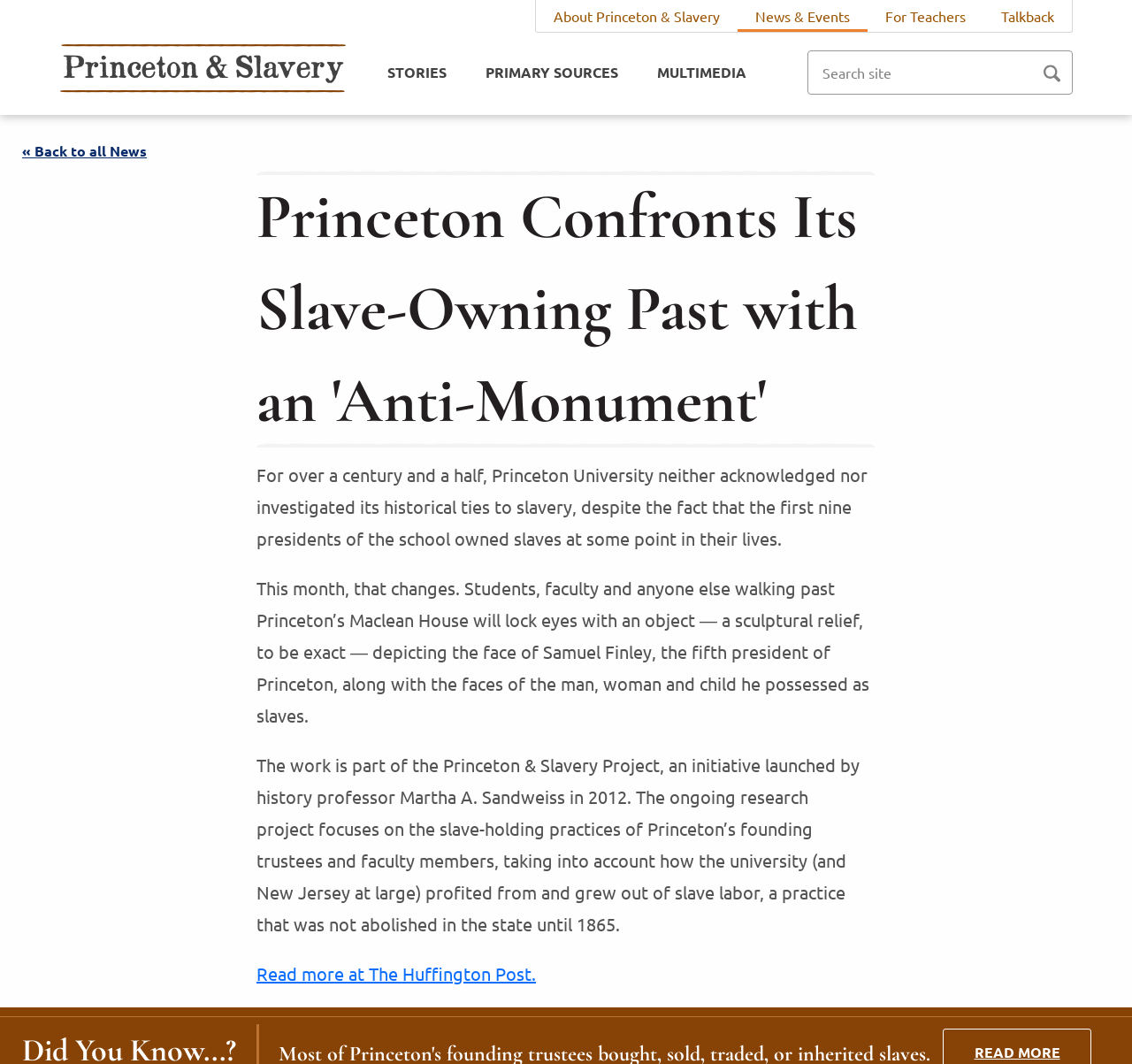Predict the bounding box of the UI element based on the description: "Primary Sources". The coordinates should be four float numbers between 0 and 1, formatted as [left, top, right, bottom].

[0.413, 0.047, 0.561, 0.089]